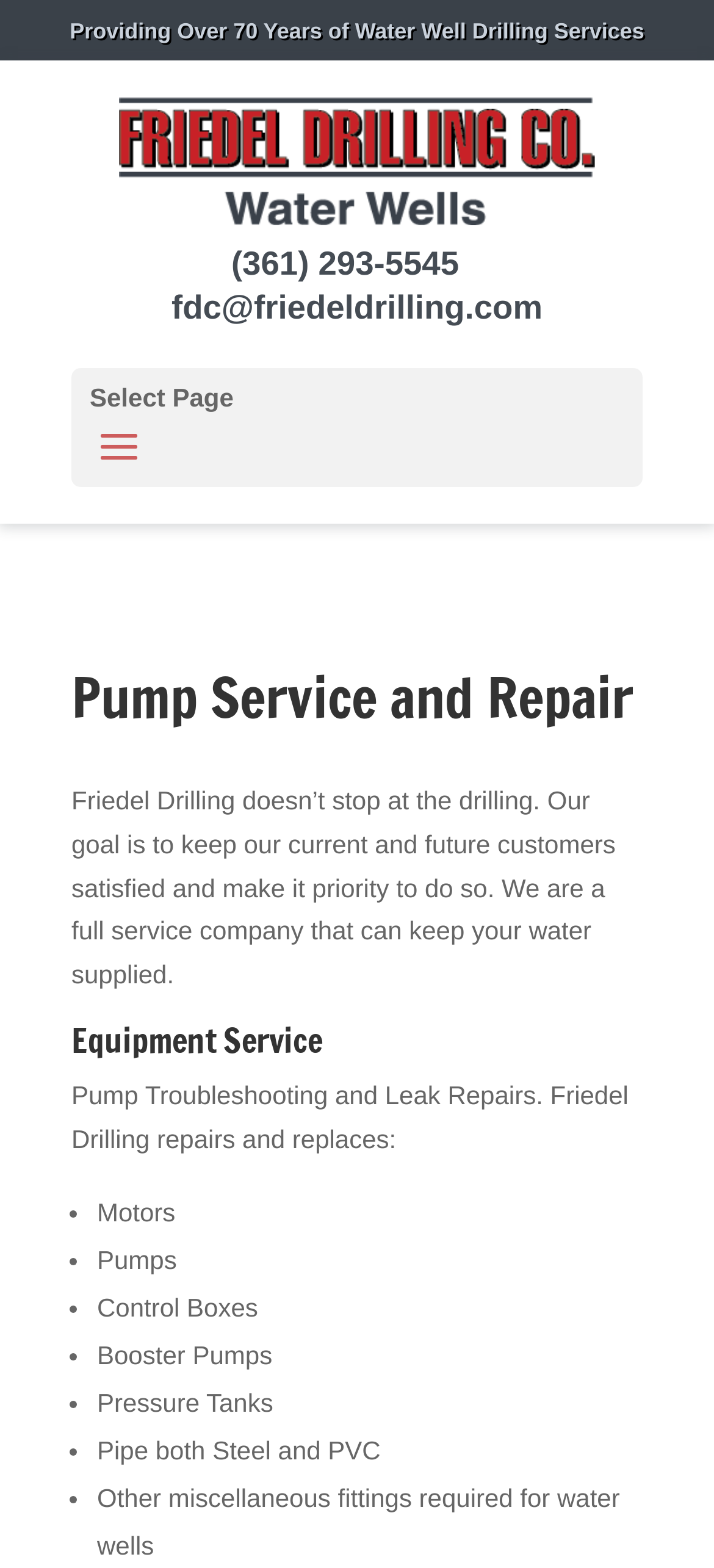Provide a comprehensive caption for the webpage.

The webpage is about Friedel Drilling Inc., a company that provides water well drilling and service. At the top, there is a heading that reads "Providing Over 70 Years of Water Well Drilling Services". Below this heading, there is a link to the company's website, accompanied by an image of the company's logo. 

To the right of the logo, there is a phone number "(361) 293-5545" and an email address "fdc@friedeldrilling.com". 

Further down, there is a dropdown menu labeled "Select Page". Below this menu, there are two main sections. The first section is headed "Pump Service and Repair", which describes the company's goal of keeping customers satisfied and providing full service to keep their water supplied. 

The second section is headed "Equipment Service", which lists the types of equipment that Friedel Drilling repairs and replaces, including motors, pumps, control boxes, booster pumps, pressure tanks, and pipes. Each item in the list is preceded by a bullet point.